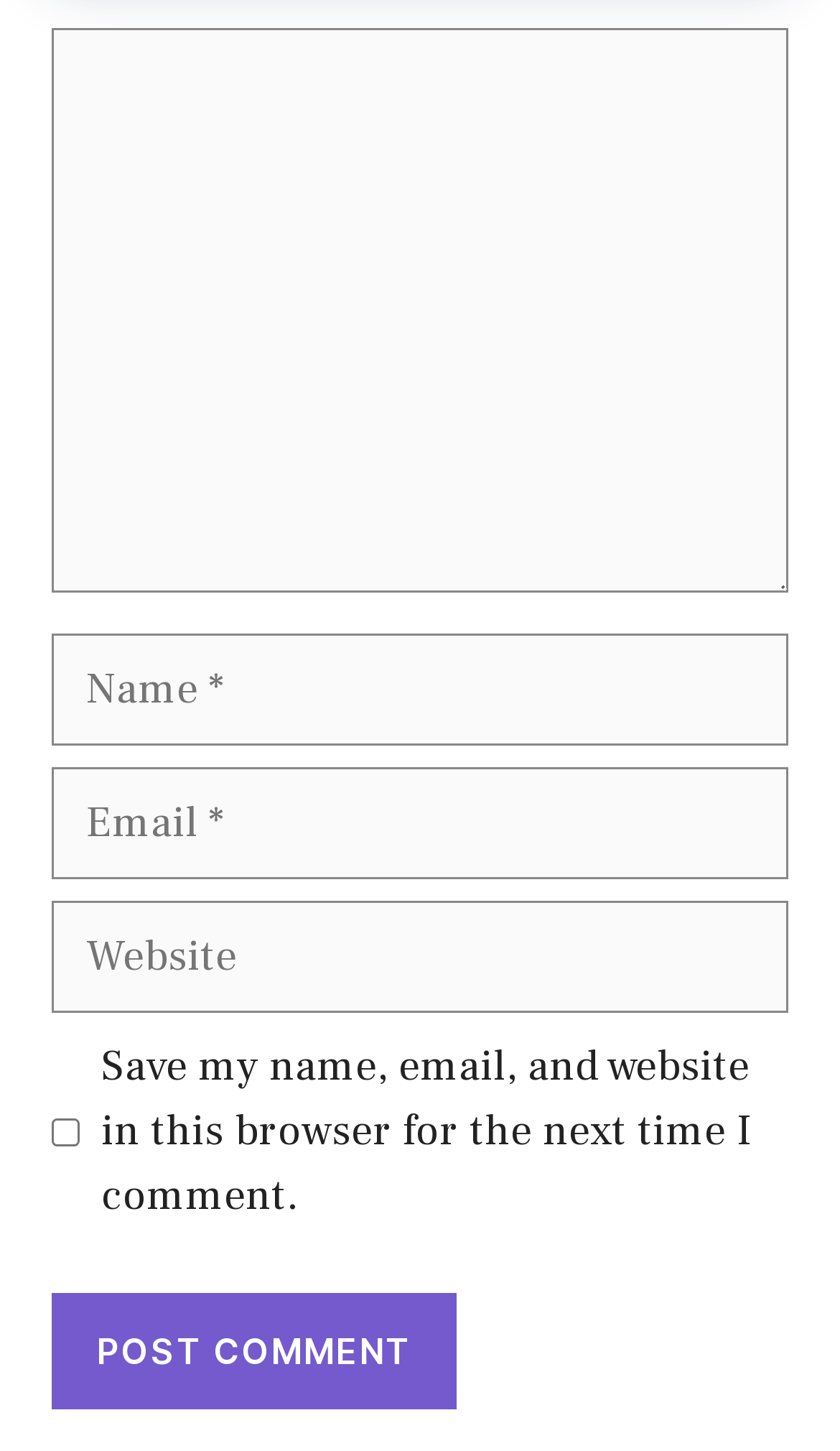Provide the bounding box coordinates for the UI element that is described by this text: "Twitter". The coordinates should be in the form of four float numbers between 0 and 1: [left, top, right, bottom].

None